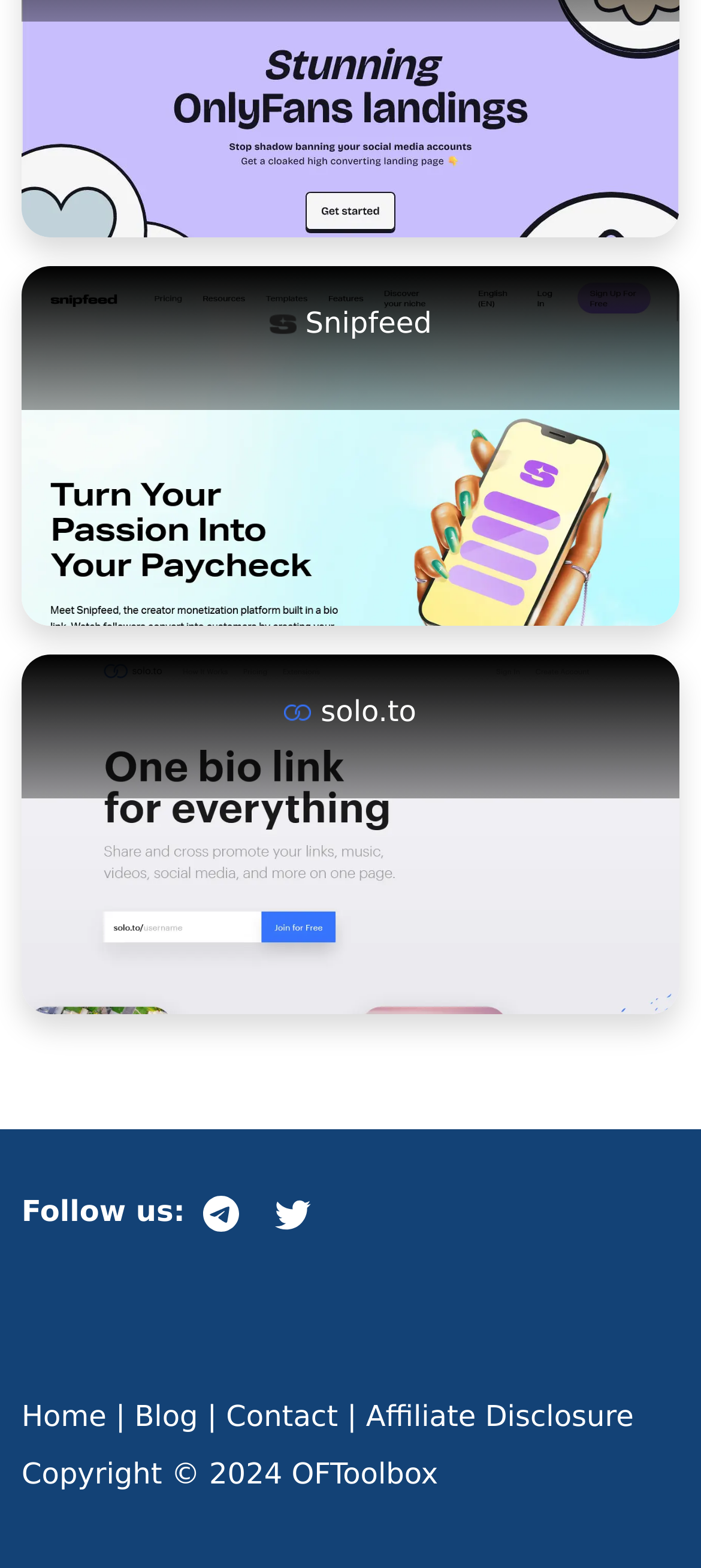Determine the bounding box coordinates of the area to click in order to meet this instruction: "Follow us on telegram".

[0.264, 0.748, 0.366, 0.798]